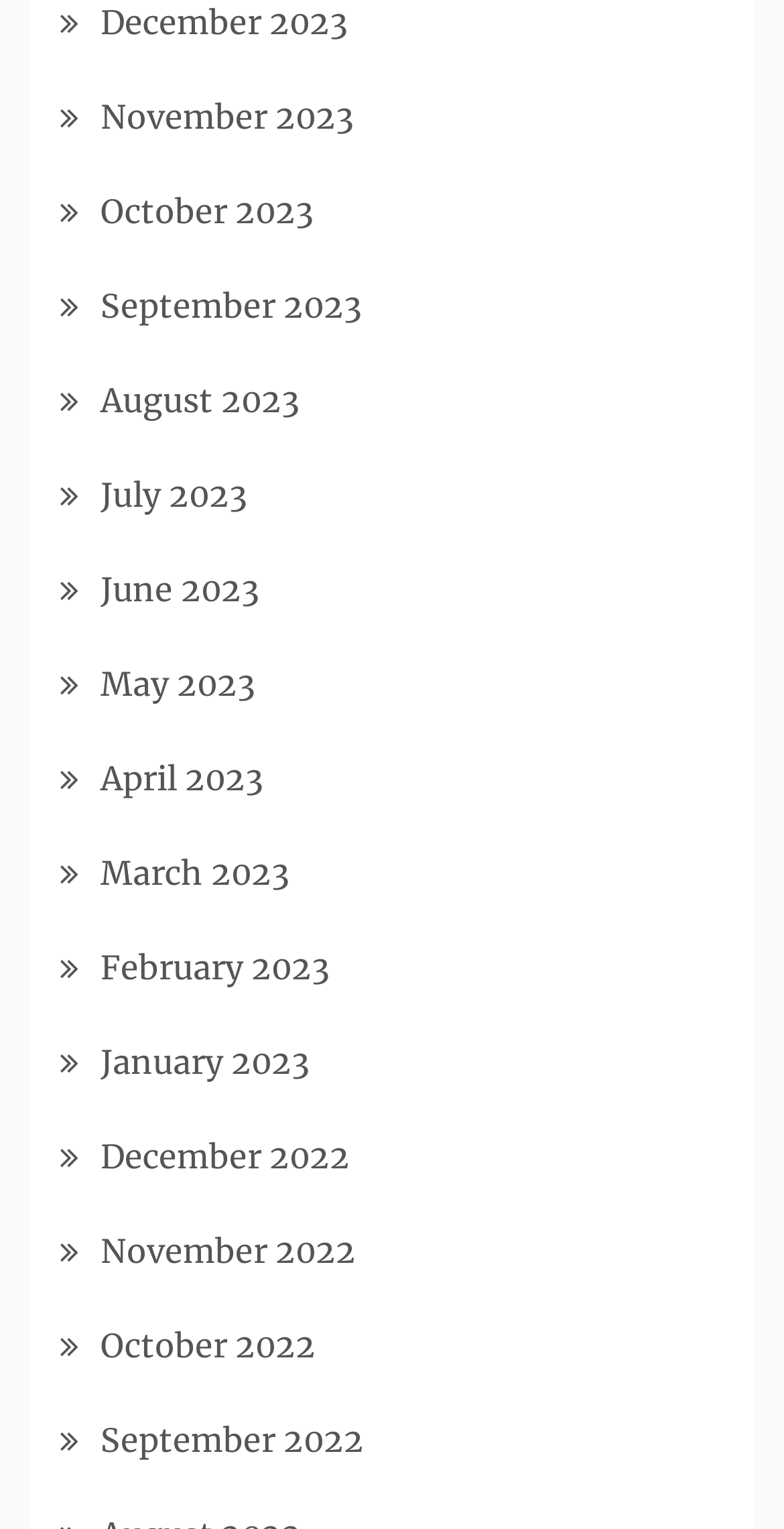Determine the bounding box coordinates of the section to be clicked to follow the instruction: "View December 2023". The coordinates should be given as four float numbers between 0 and 1, formatted as [left, top, right, bottom].

[0.128, 0.001, 0.444, 0.028]